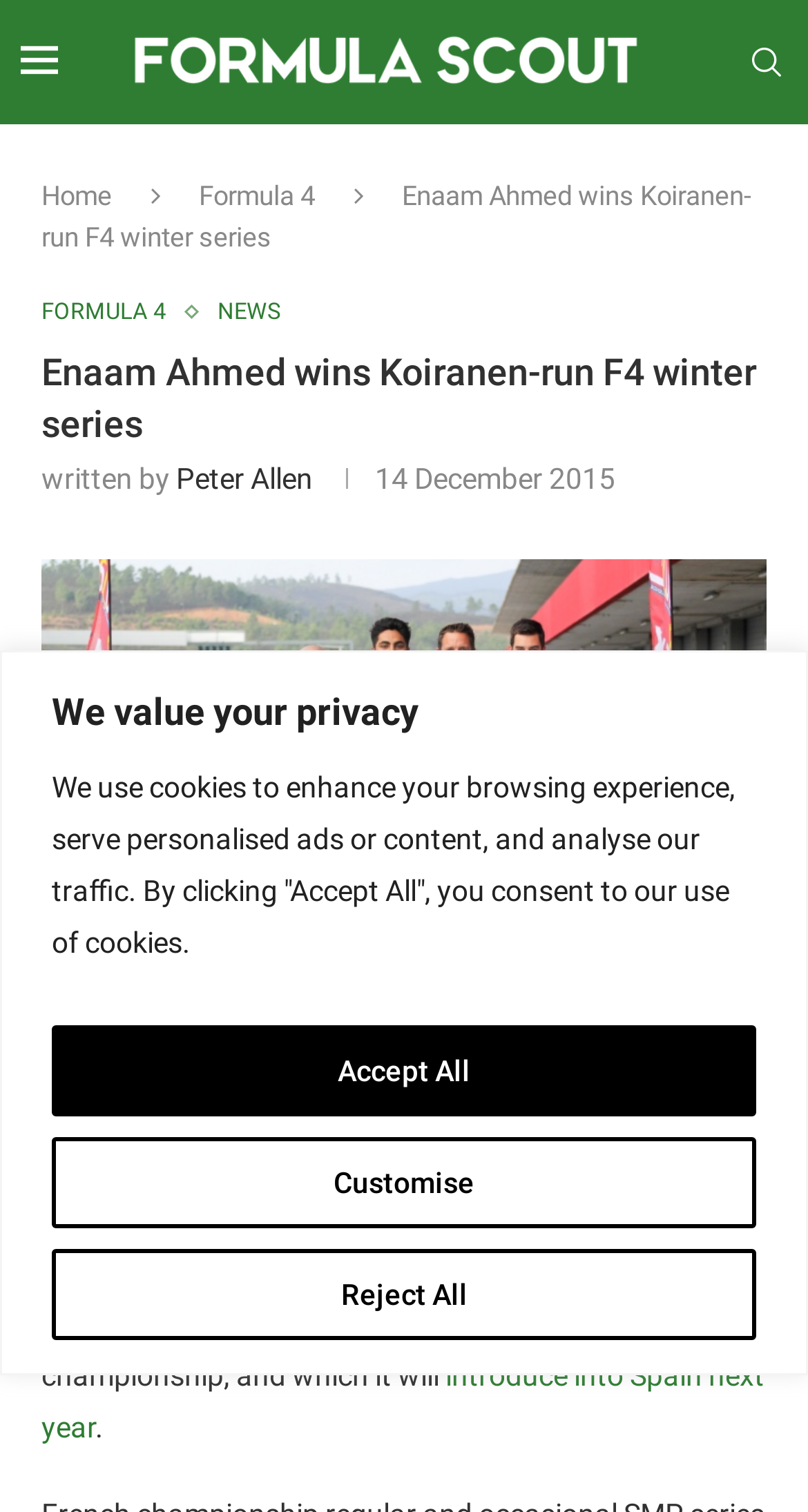Identify the bounding box coordinates of the part that should be clicked to carry out this instruction: "Read the news about Formula 4".

[0.246, 0.119, 0.39, 0.14]